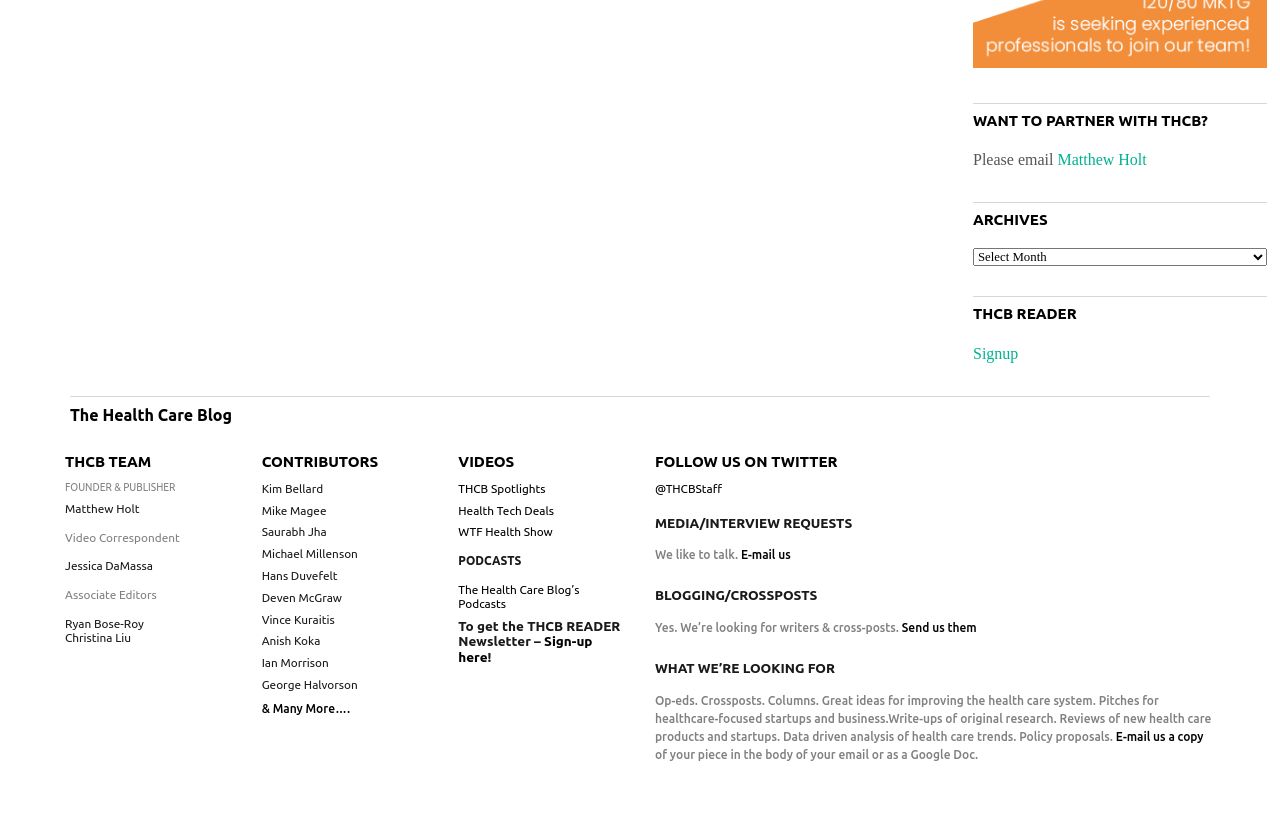Locate the bounding box coordinates of the element's region that should be clicked to carry out the following instruction: "Follow THCBStaff on Twitter". The coordinates need to be four float numbers between 0 and 1, i.e., [left, top, right, bottom].

[0.512, 0.589, 0.564, 0.605]